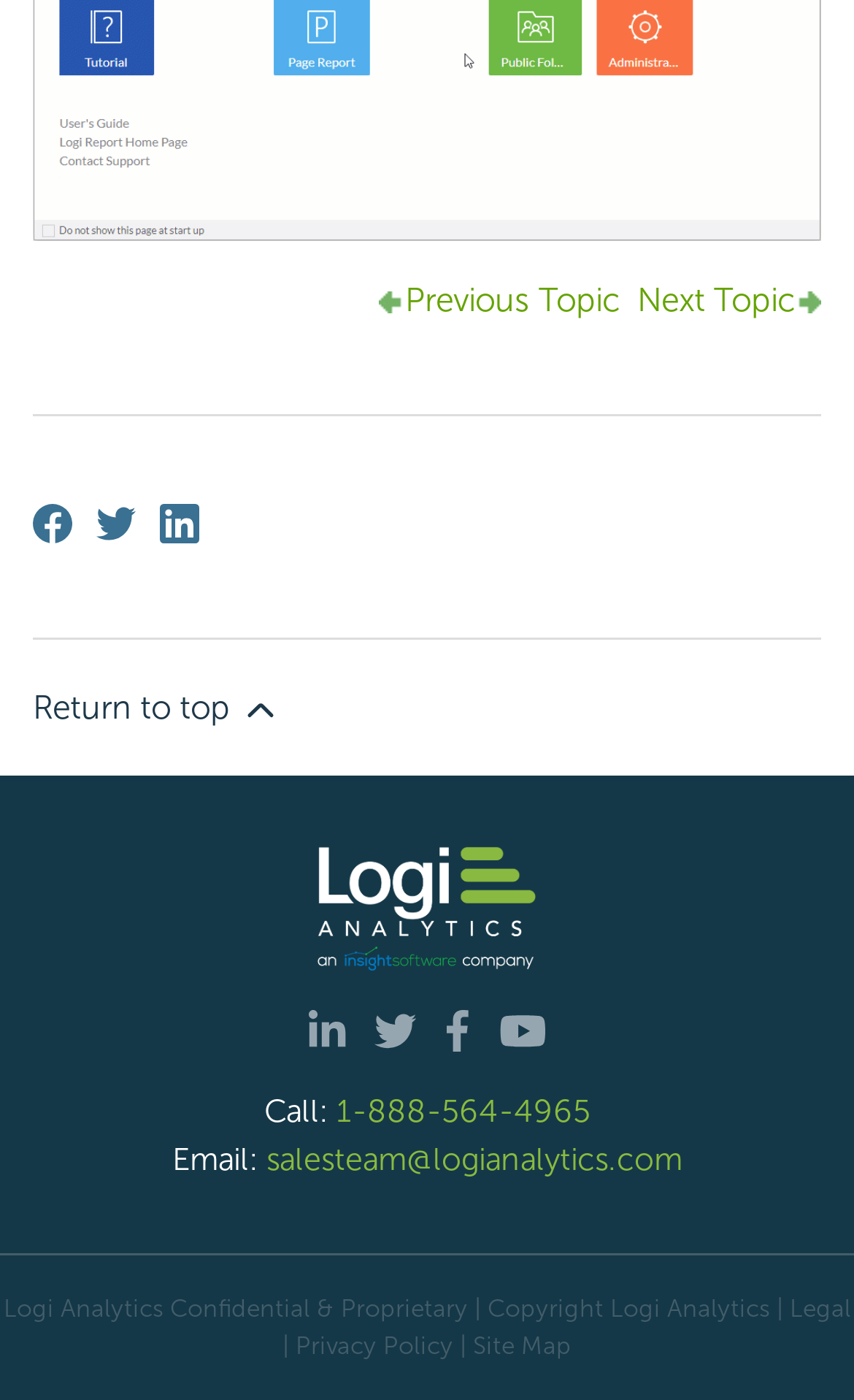Could you locate the bounding box coordinates for the section that should be clicked to accomplish this task: "Click the link to BigA Pizza".

None